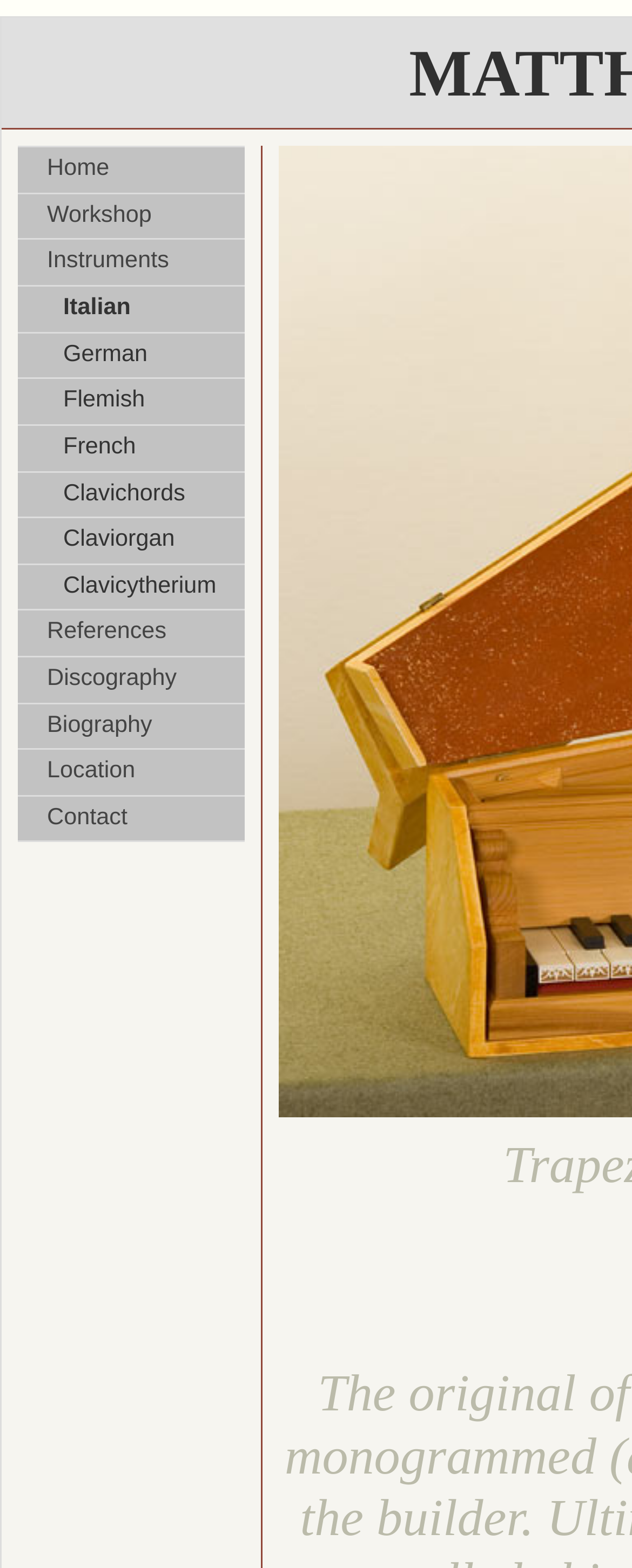Determine the bounding box coordinates for the clickable element required to fulfill the instruction: "view instruments". Provide the coordinates as four float numbers between 0 and 1, i.e., [left, top, right, bottom].

[0.028, 0.153, 0.397, 0.183]